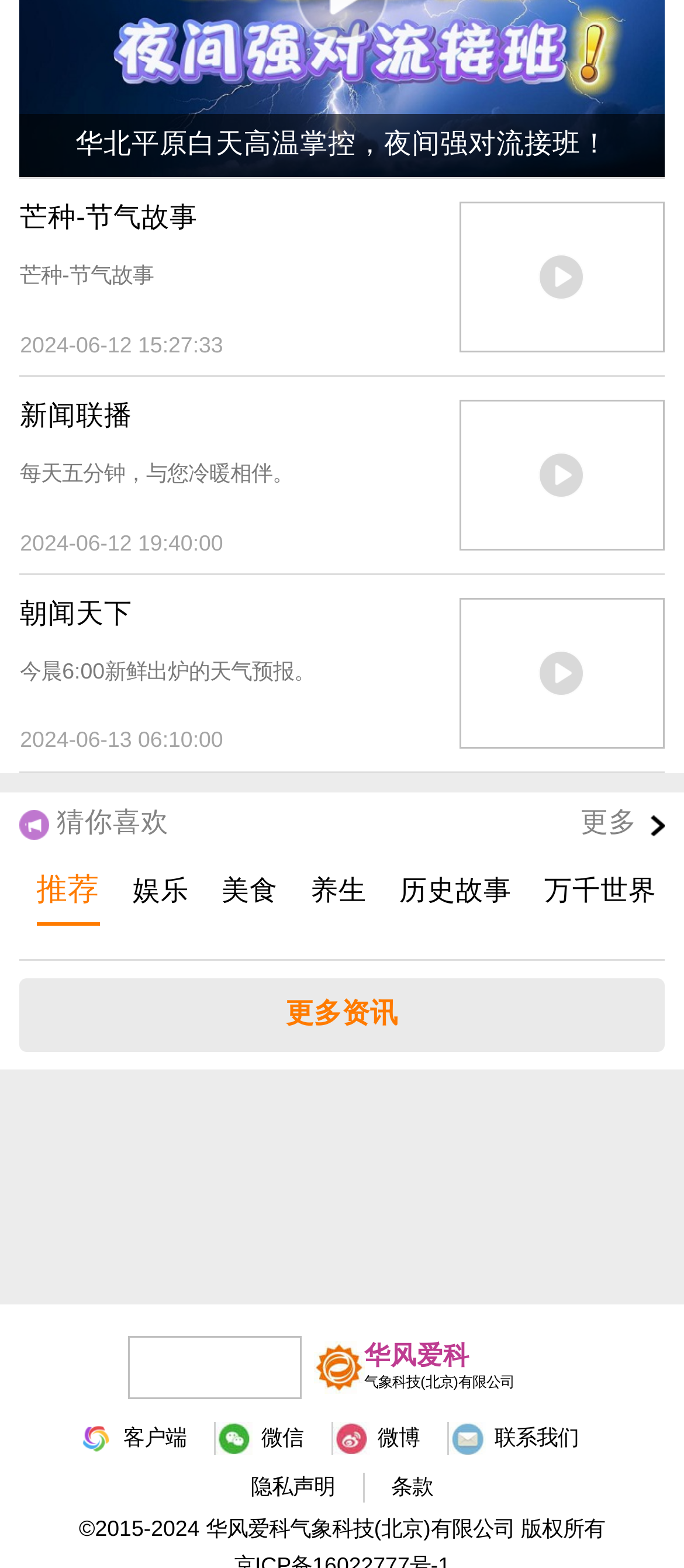What is the topic of the first link on the webpage?
Refer to the image and respond with a one-word or short-phrase answer.

芒种-节气故事